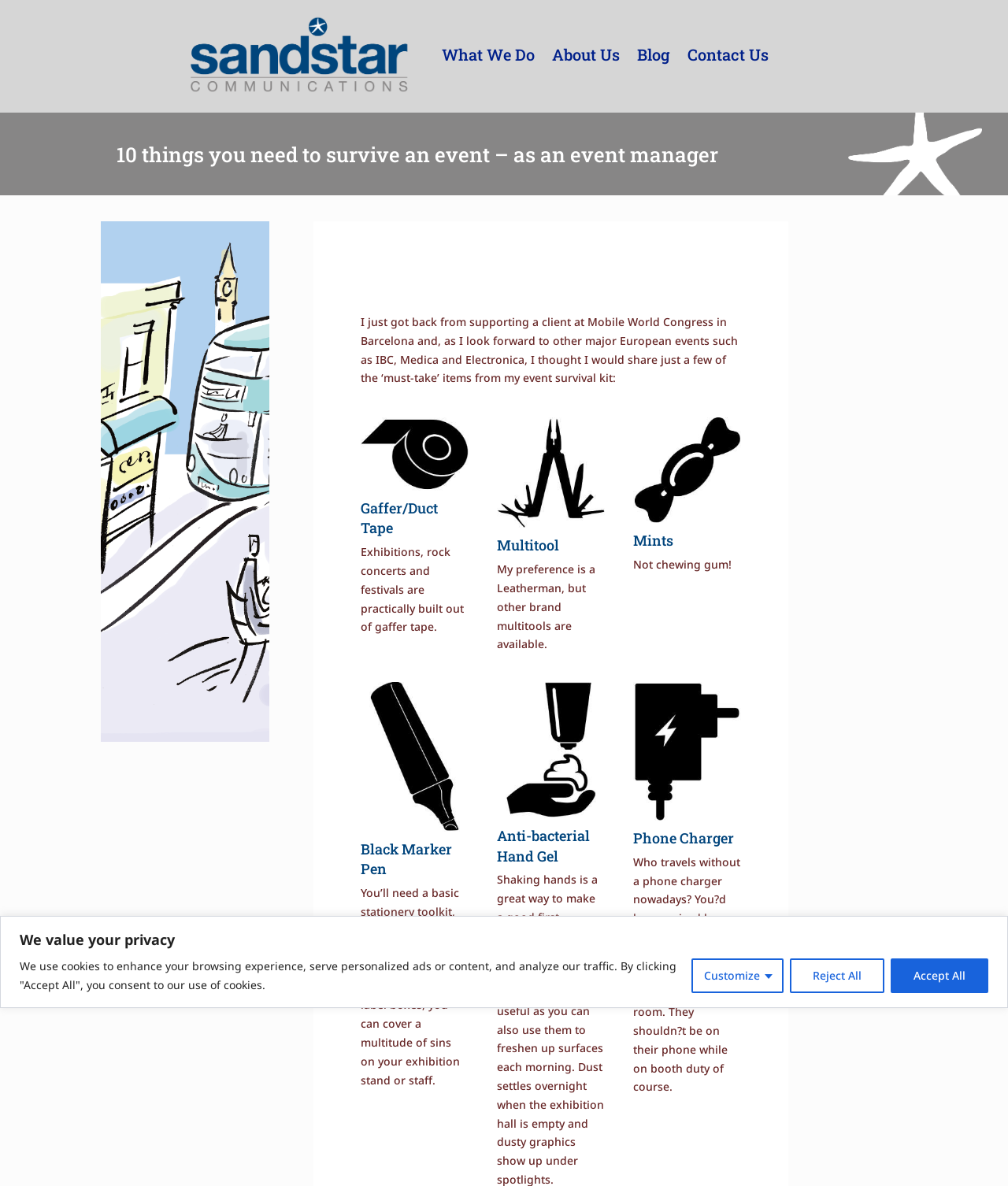Locate the bounding box coordinates of the element that should be clicked to execute the following instruction: "Click the 'What We Do' link".

[0.438, 0.003, 0.53, 0.088]